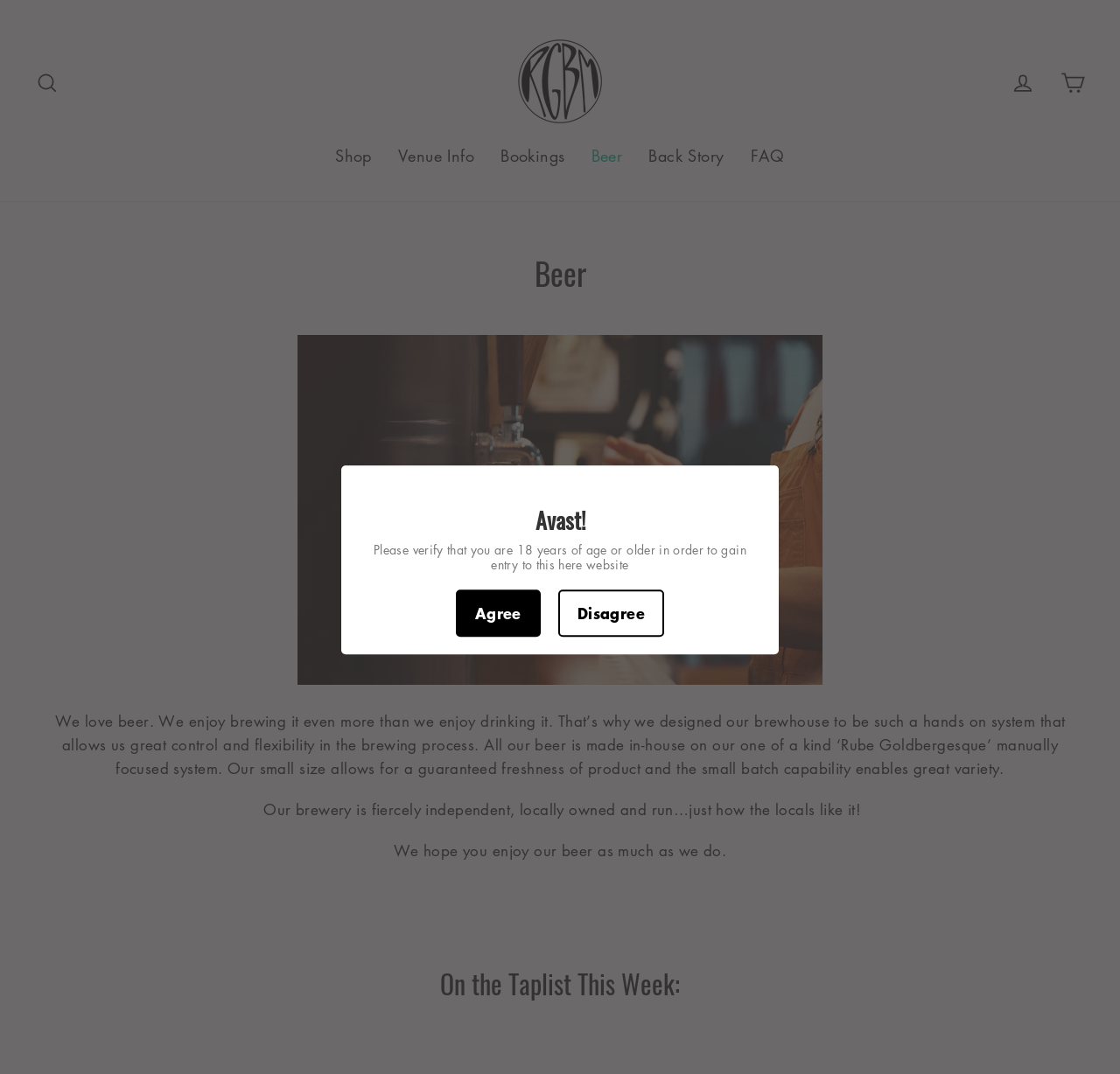Offer a meticulous caption that includes all visible features of the webpage.

This webpage is about a brewery company called RGBM. At the top left corner, there is a "Skip to content" link, followed by a "Search" link. On the top right corner, there are links to "RGBM", "Log in", and "Cart". The RGBM link has an accompanying image. Below these links, there is a primary navigation menu with links to "Shop", "Venue Info", "Bookings", "Beer", "Back Story", and "FAQ".

The main content of the webpage starts with a header that reads "Beer". Below the header, there is a paragraph of text that describes the brewery's philosophy and process. The text explains that the brewery is designed to allow for great control and flexibility in the brewing process, and that all their beer is made in-house.

Following this paragraph, there are two more paragraphs of text. The first one describes the brewery as fiercely independent, locally owned, and run. The second one expresses the brewery's hope that visitors will enjoy their beer.

Below these paragraphs, there is a heading that reads "On the Taplist This Week:". However, there is no content listed under this heading.

On the right side of the page, there is a section with a heading that reads "Avast!". Below this heading, there is a message asking visitors to verify that they are 18 years of age or older to gain entry to the website. There are two buttons, "Agree" and "Disagree", below this message.